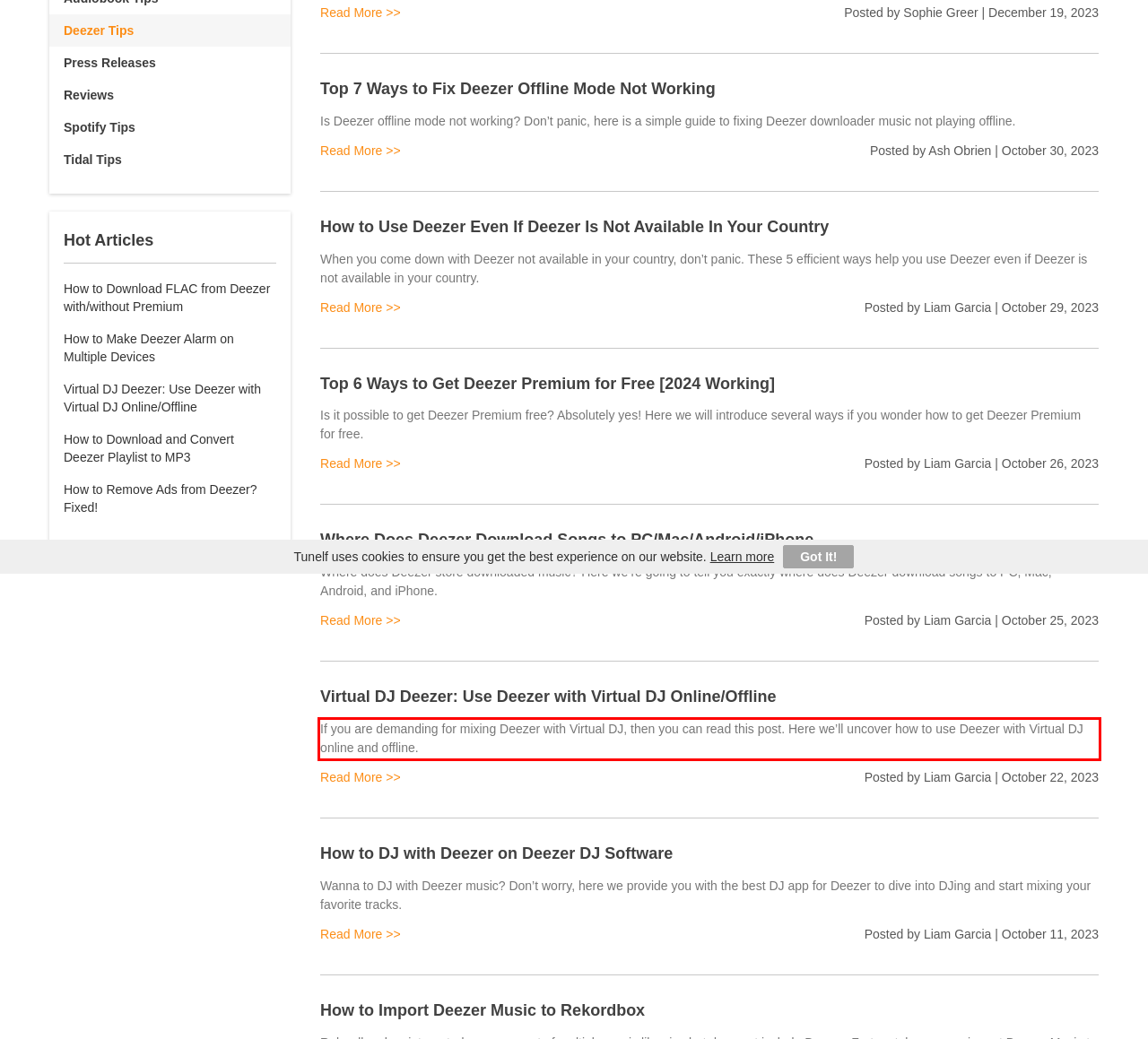Please take the screenshot of the webpage, find the red bounding box, and generate the text content that is within this red bounding box.

If you are demanding for mixing Deezer with Virtual DJ, then you can read this post. Here we’ll uncover how to use Deezer with Virtual DJ online and offline.